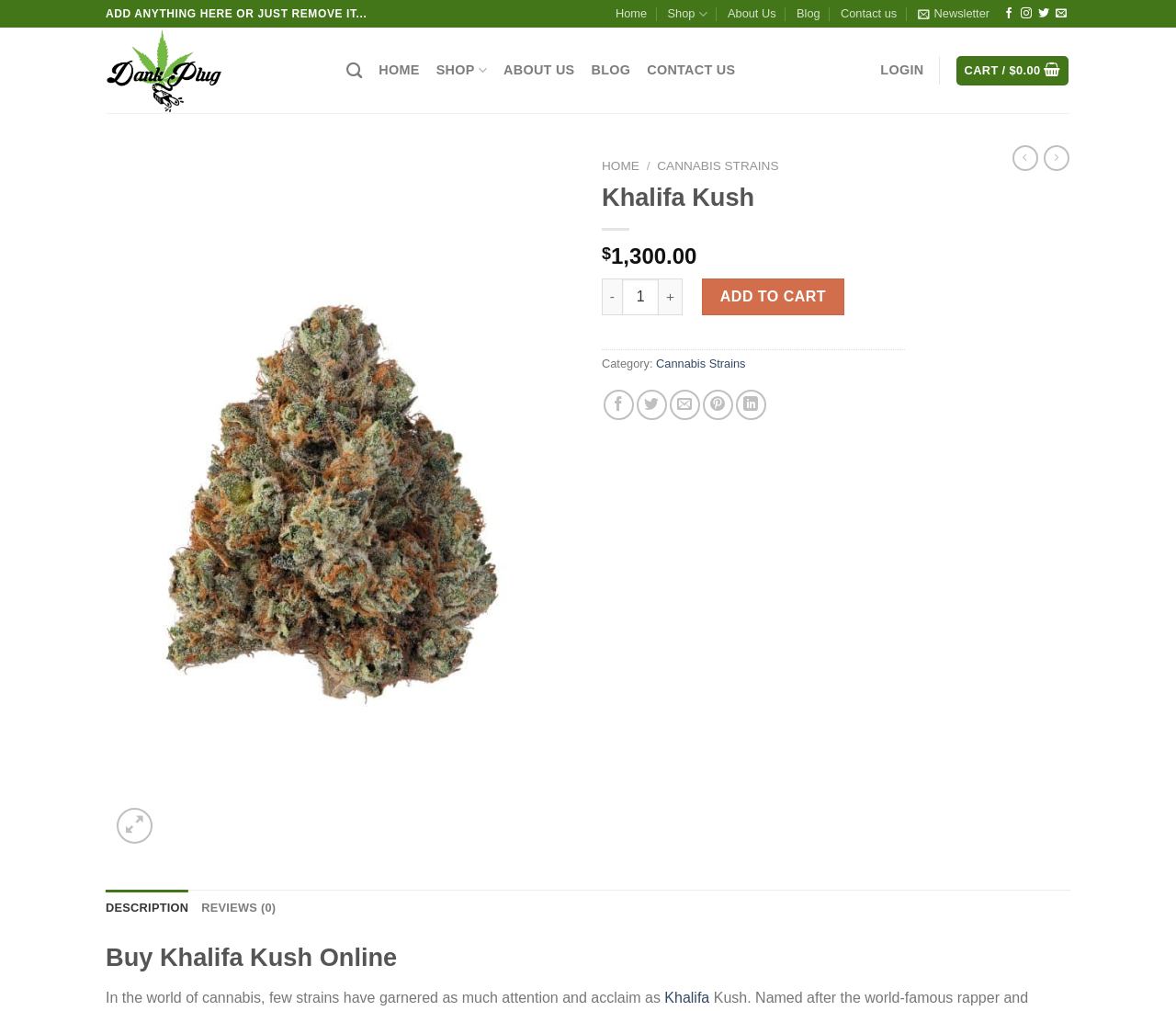Find the bounding box coordinates of the element's region that should be clicked in order to follow the given instruction: "Click on the author's name". The coordinates should consist of four float numbers between 0 and 1, i.e., [left, top, right, bottom].

None